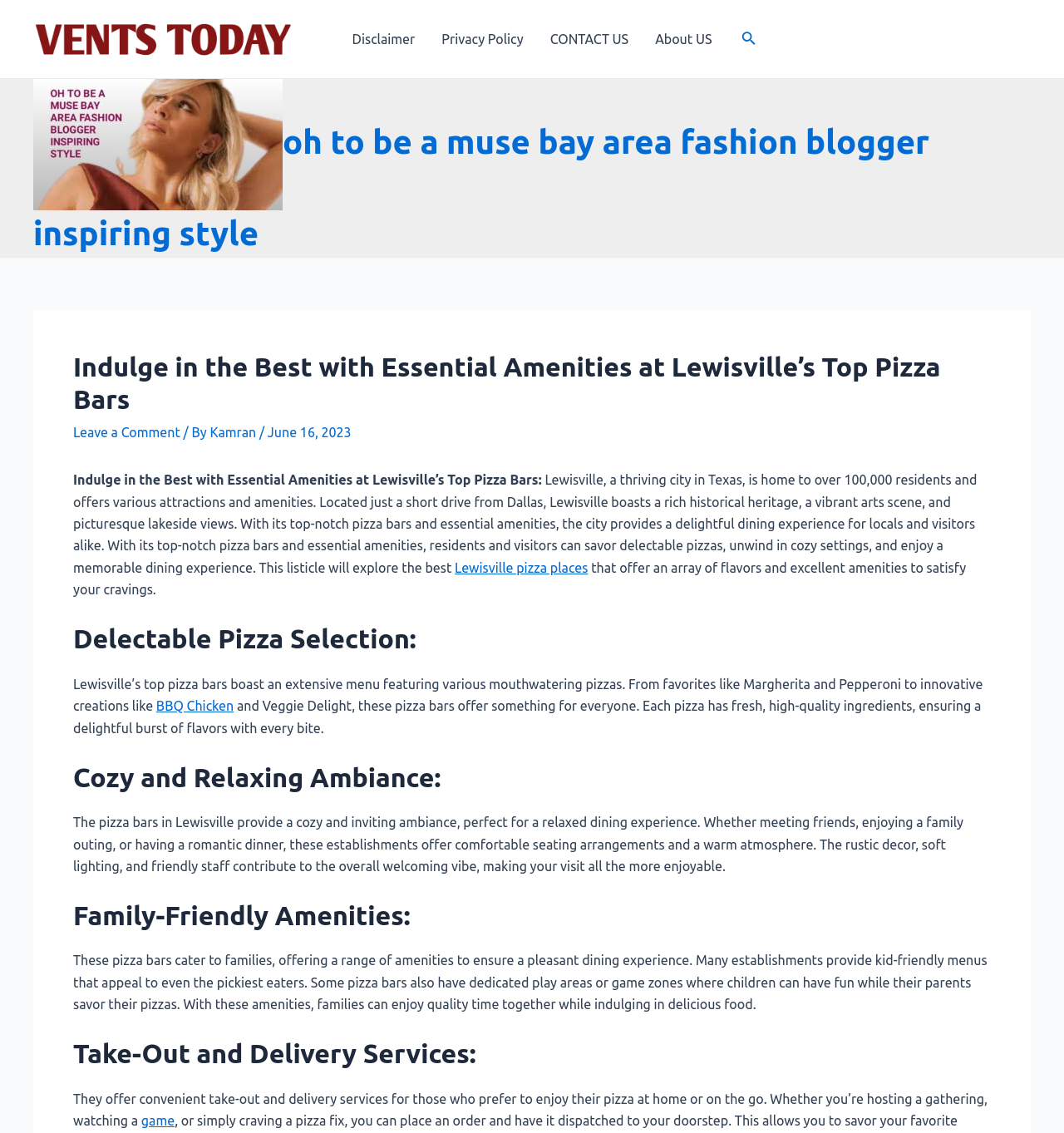Determine the bounding box coordinates of the region I should click to achieve the following instruction: "Search for something". Ensure the bounding box coordinates are four float numbers between 0 and 1, i.e., [left, top, right, bottom].

[0.697, 0.025, 0.711, 0.044]